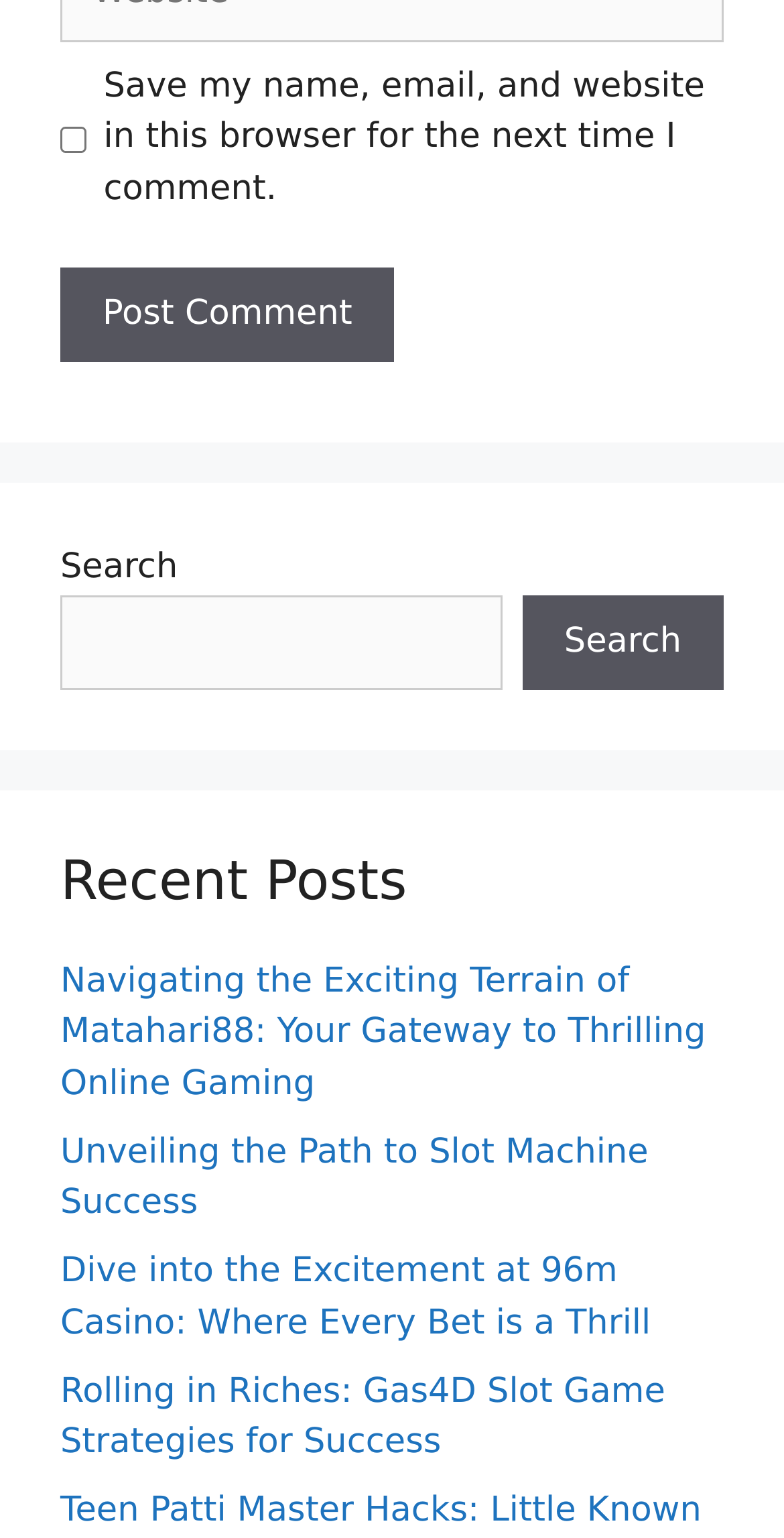Please identify the bounding box coordinates of the element on the webpage that should be clicked to follow this instruction: "Read the recent post about Navigating the Exciting Terrain of Matahari88". The bounding box coordinates should be given as four float numbers between 0 and 1, formatted as [left, top, right, bottom].

[0.077, 0.625, 0.9, 0.718]